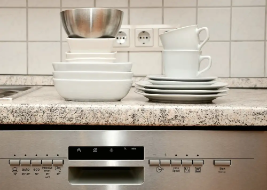What is the material of the dishwasher's front?
Could you please answer the question thoroughly and with as much detail as possible?

The caption explicitly states that 'the stainless steel front of the dishwasher is visible at the bottom', which indicates that the material of the dishwasher's front is stainless steel.